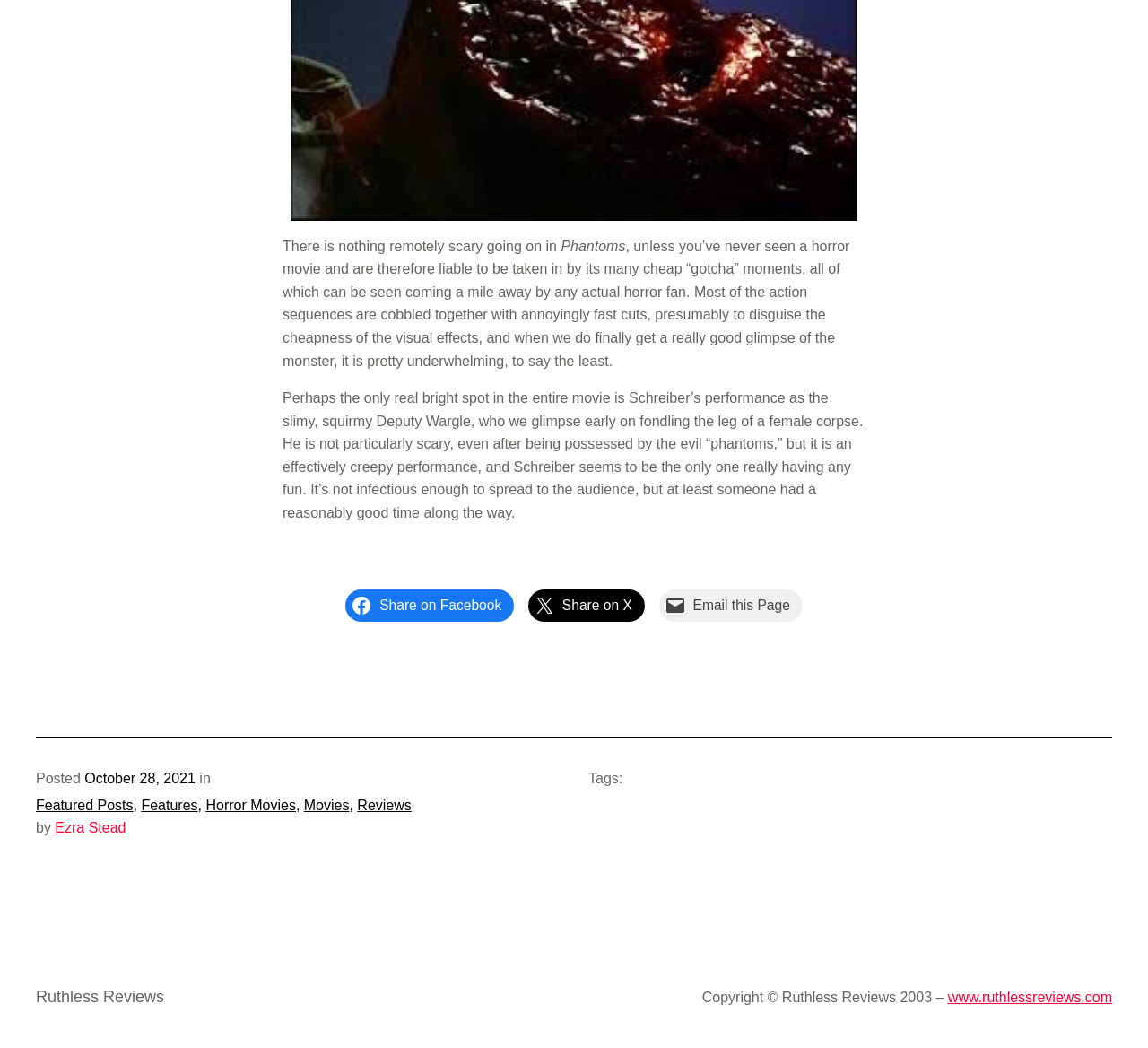What is the name of the website?
Answer the question with a detailed and thorough explanation.

The name of the website can be found at the top and bottom of the webpage, where it says 'Ruthless Reviews'.